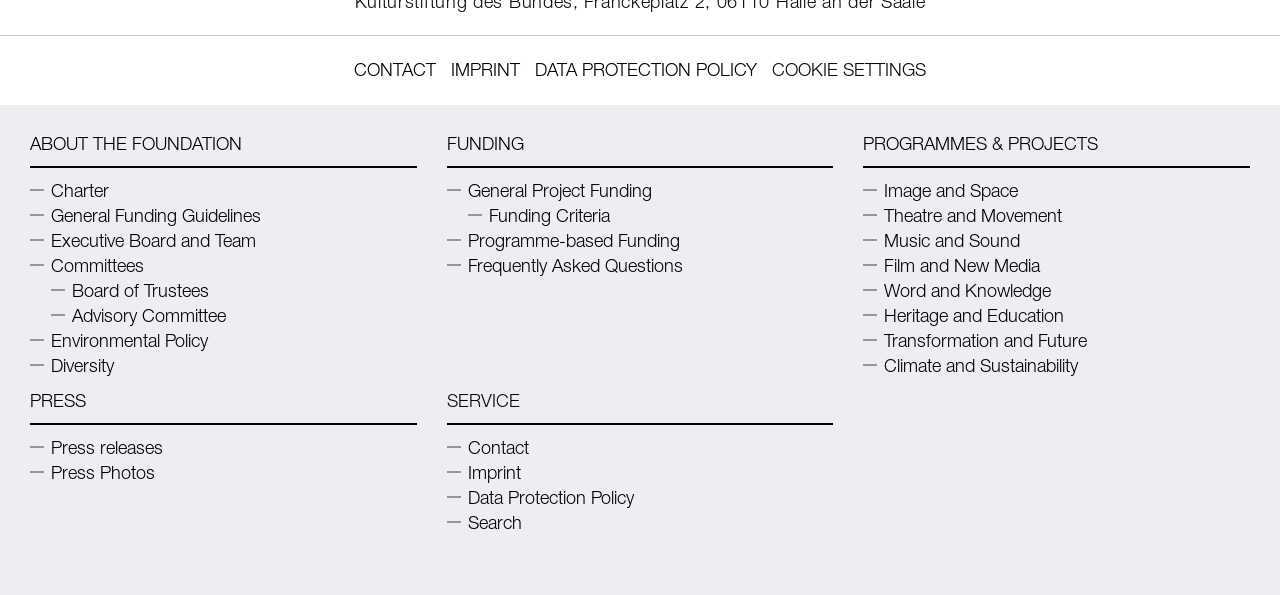Please find the bounding box coordinates of the element that needs to be clicked to perform the following instruction: "configure cookie settings". The bounding box coordinates should be four float numbers between 0 and 1, represented as [left, top, right, bottom].

[0.603, 0.099, 0.723, 0.134]